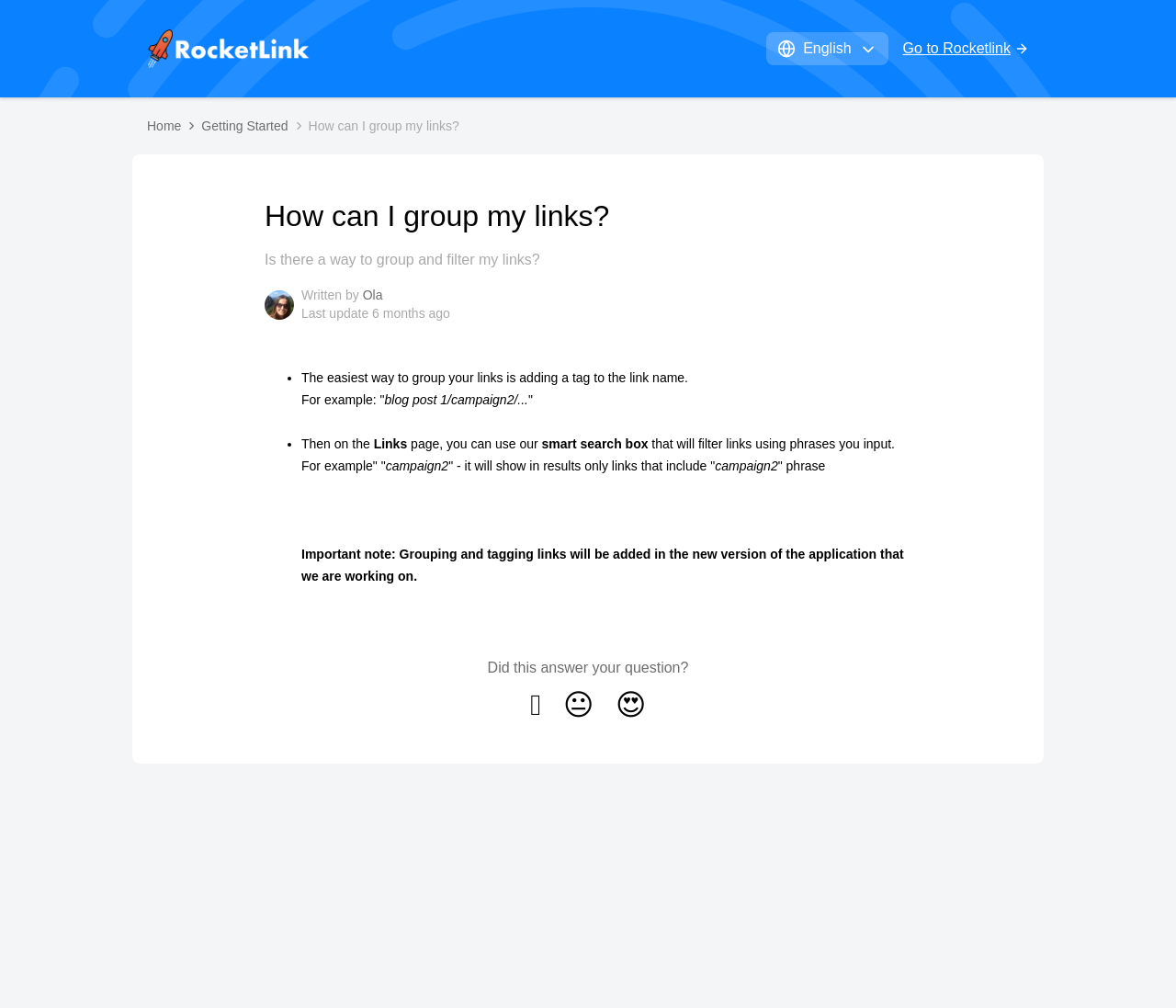Utilize the details in the image to thoroughly answer the following question: How can links be grouped according to the webpage?

The webpage suggests that links can be grouped by adding a tag to the link name, as mentioned in the article section of the webpage. This can be done by adding a phrase or a word to the link name, and then using the smart search box to filter links using that phrase.